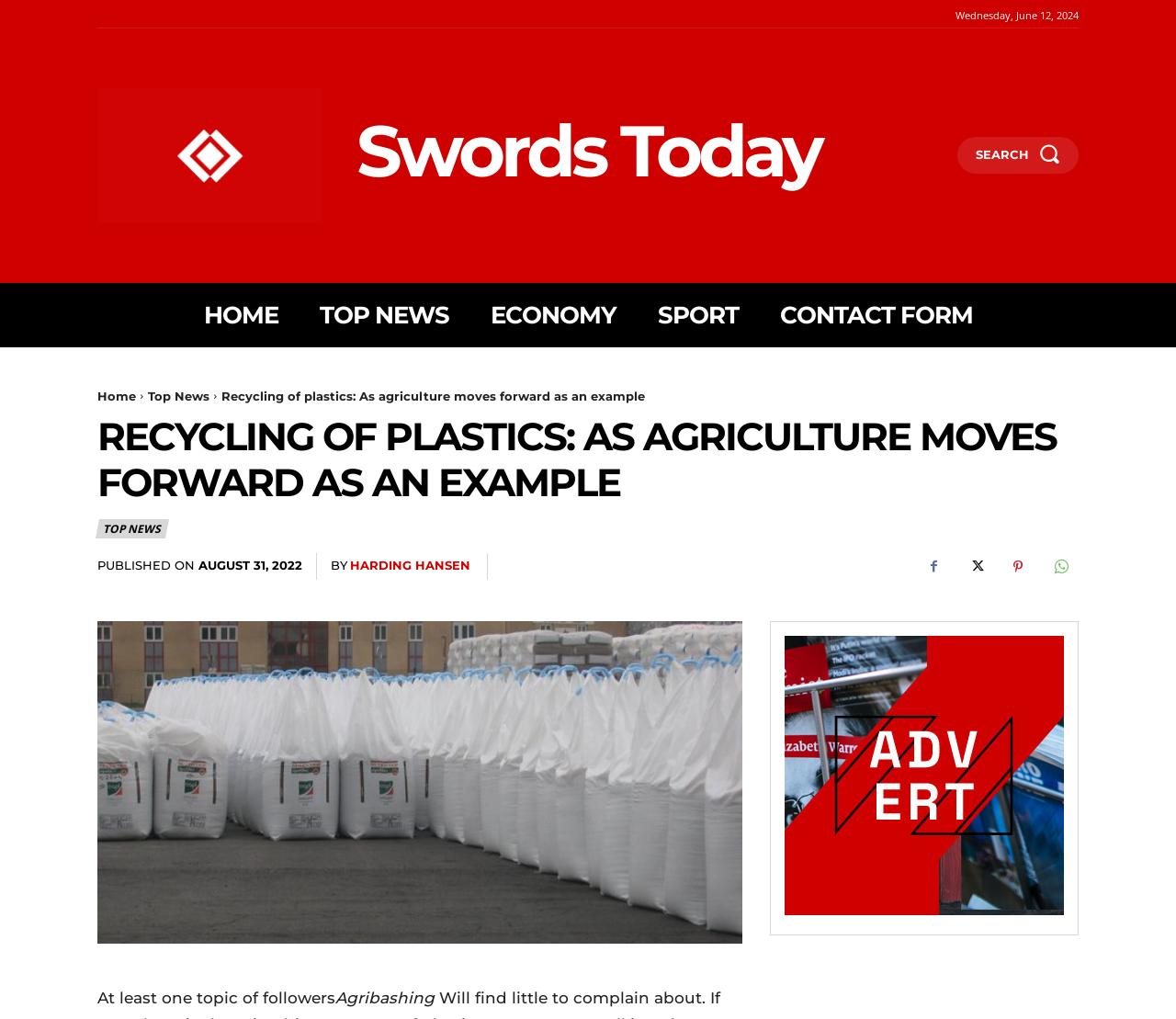Determine the bounding box coordinates for the UI element described. Format the coordinates as (top-left x, top-left y, bottom-right x, bottom-right y) and ensure all values are between 0 and 1. Element description: Twitter

[0.814, 0.538, 0.845, 0.574]